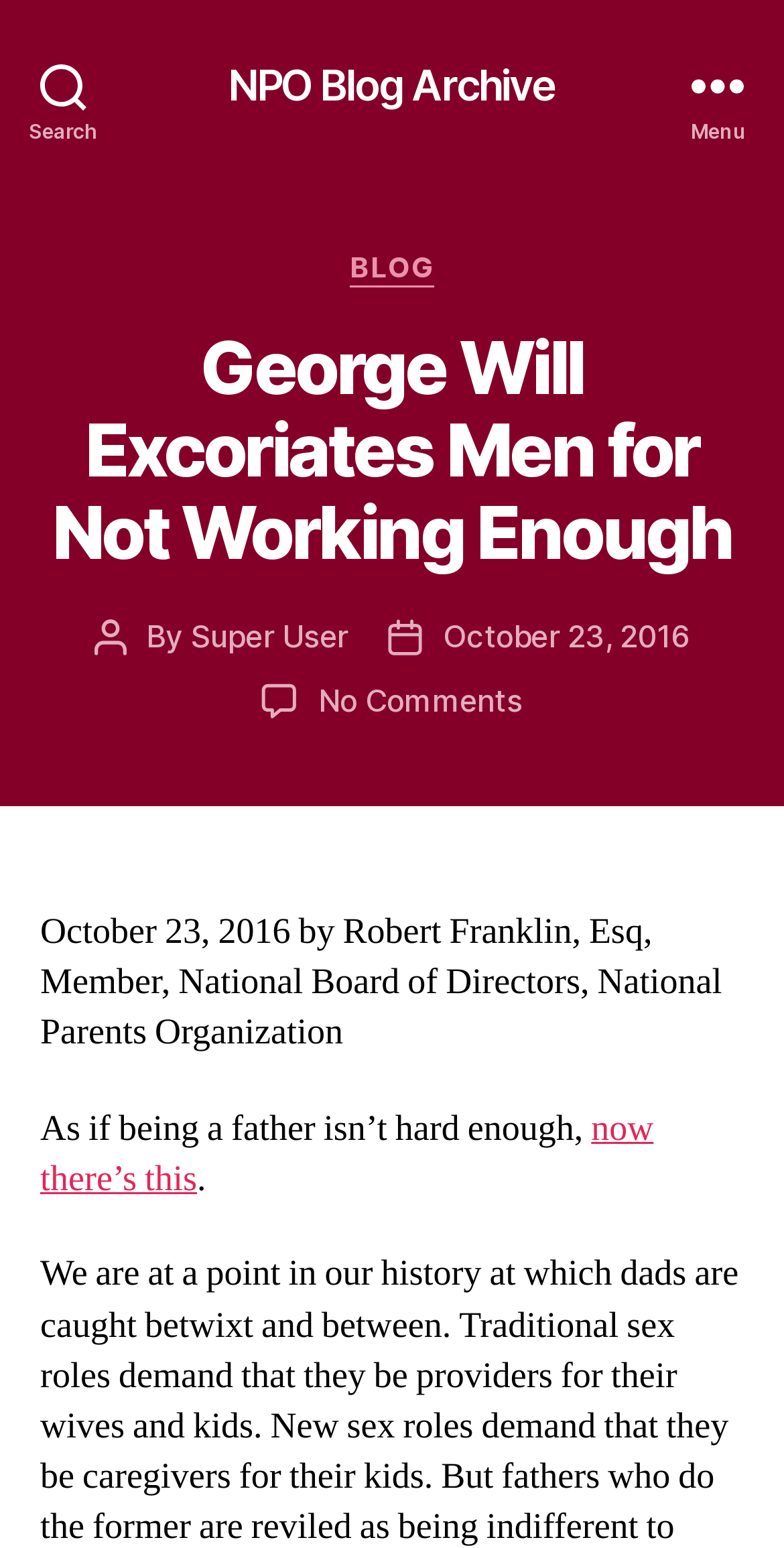Give a detailed account of the webpage, highlighting key information.

The webpage appears to be a blog post titled "George Will Excoriates Men for Not Working Enough" on the NPO Blog Archive. At the top left, there is a search button, and next to it, a link to the NPO Blog Archive. On the top right, there is a menu button. 

When the menu button is expanded, a header section appears, containing several elements. A "Categories" label is located near the top, followed by a "BLOG" link. The main heading of the blog post, "George Will Excoriates Men for Not Working Enough", is centered and takes up a significant portion of the header section. Below the heading, there is a section with the post author's information, including the text "Post author", "By", and a link to the author "Super User". Next to this section, there is a "Post date" label, followed by a link to the date "October 23, 2016". 

Further down, there is a link to the comments section, labeled "No Comments on George Will Excoriates Men for Not Working Enough". The main content of the blog post starts below this, with a paragraph of text that begins with the date "October 23, 2016 by Robert Franklin, Esq, Member, National Board of Directors, National Parents Organization". The text continues with a quote, "As if being a father isn’t hard enough," followed by a link to "now there’s this" and a period at the end of the sentence.